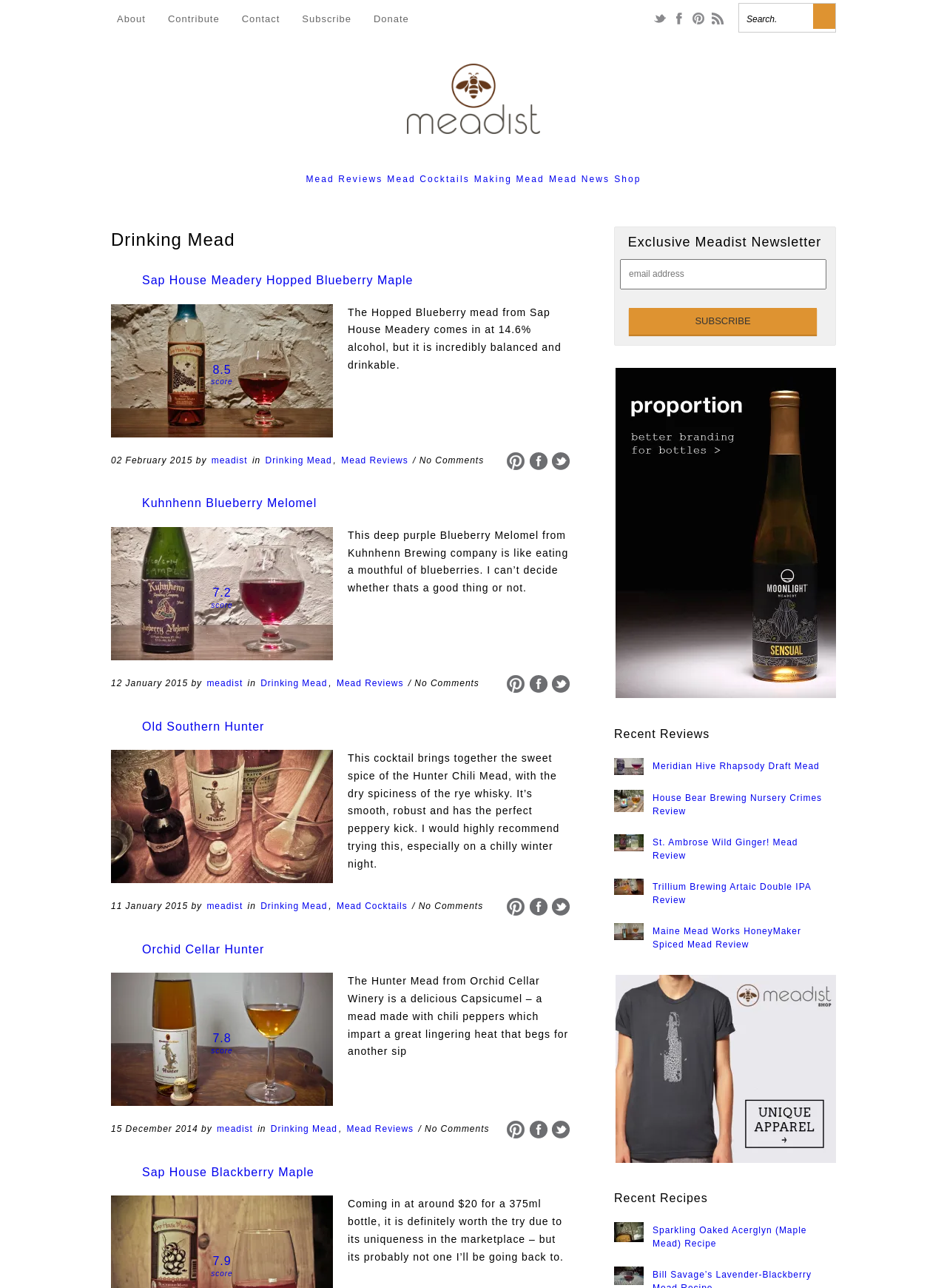Can you pinpoint the bounding box coordinates for the clickable element required for this instruction: "Visit Meadist homepage"? The coordinates should be four float numbers between 0 and 1, i.e., [left, top, right, bottom].

[0.43, 0.096, 0.57, 0.105]